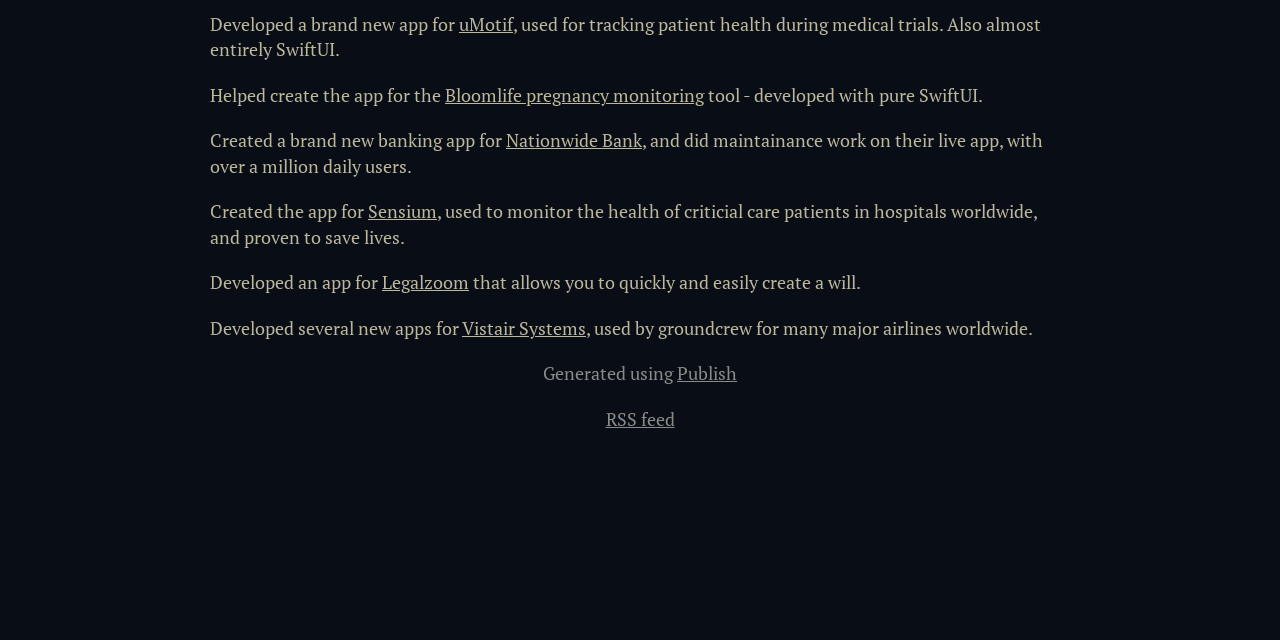Extract the bounding box of the UI element described as: "Legalzoom".

[0.298, 0.424, 0.366, 0.46]